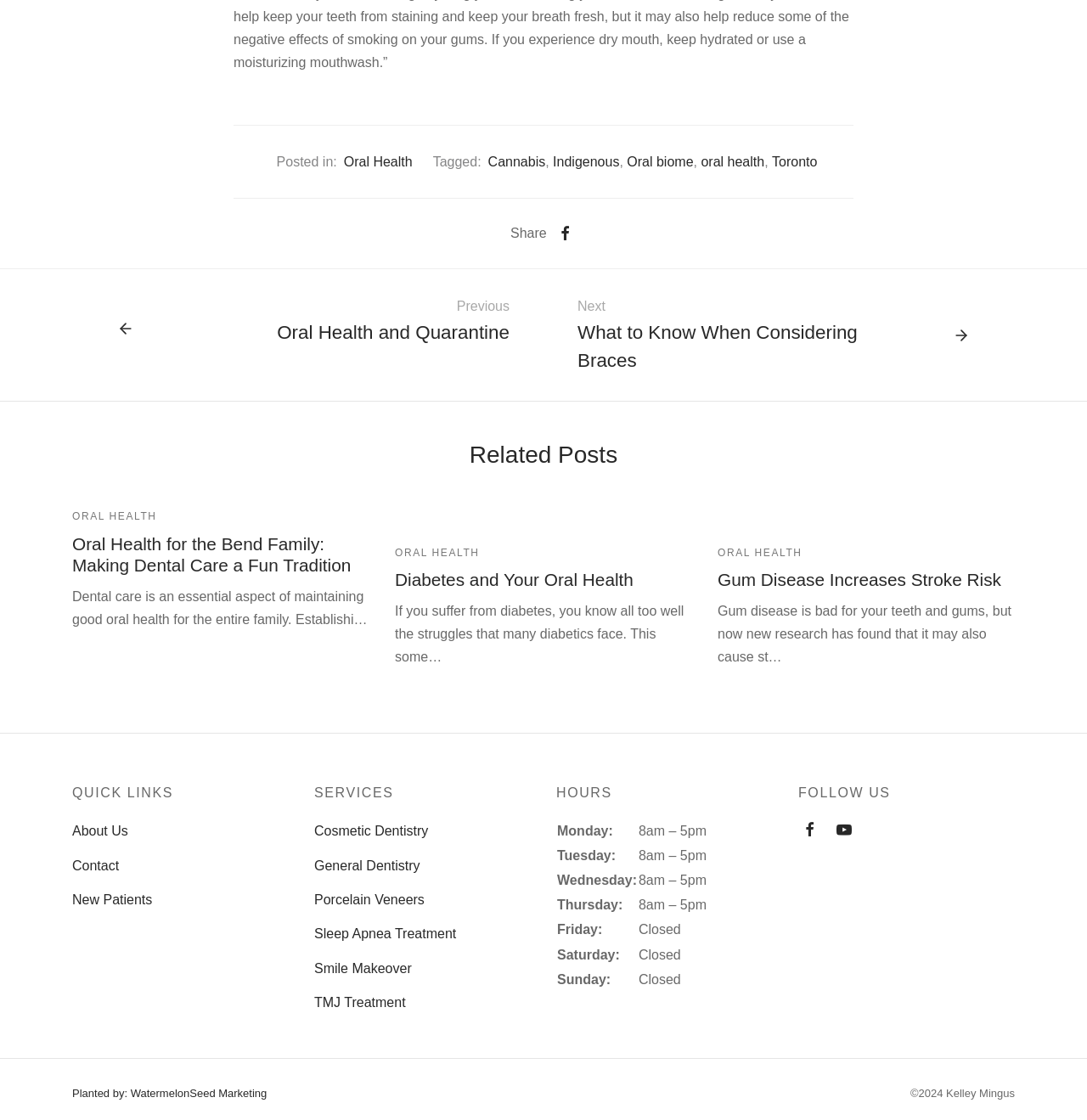Based on the description "Contact", find the bounding box of the specified UI element.

[0.066, 0.761, 0.109, 0.784]